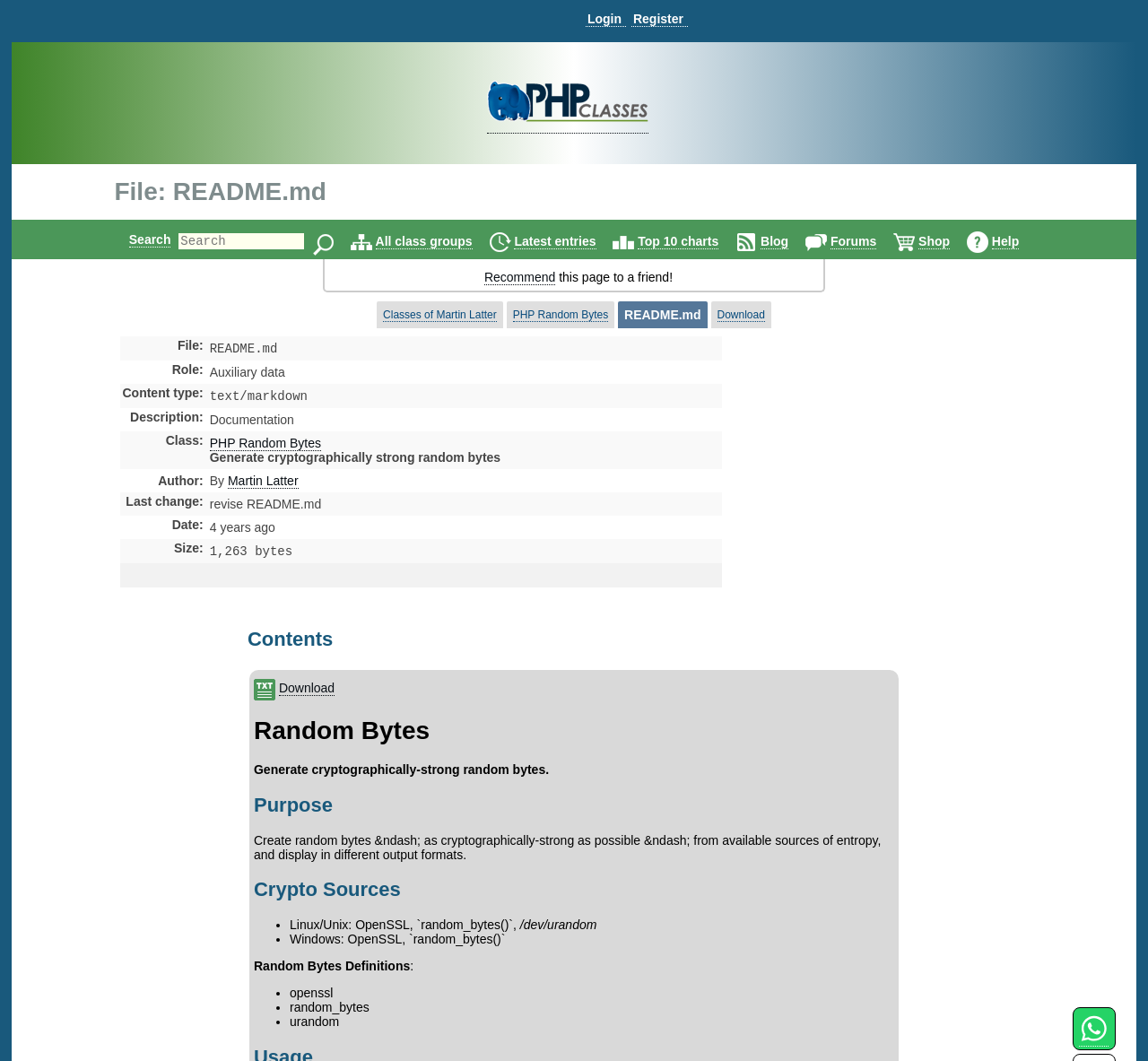Find the bounding box coordinates of the clickable region needed to perform the following instruction: "Go to PHP Classes". The coordinates should be provided as four float numbers between 0 and 1, i.e., [left, top, right, bottom].

[0.424, 0.112, 0.565, 0.126]